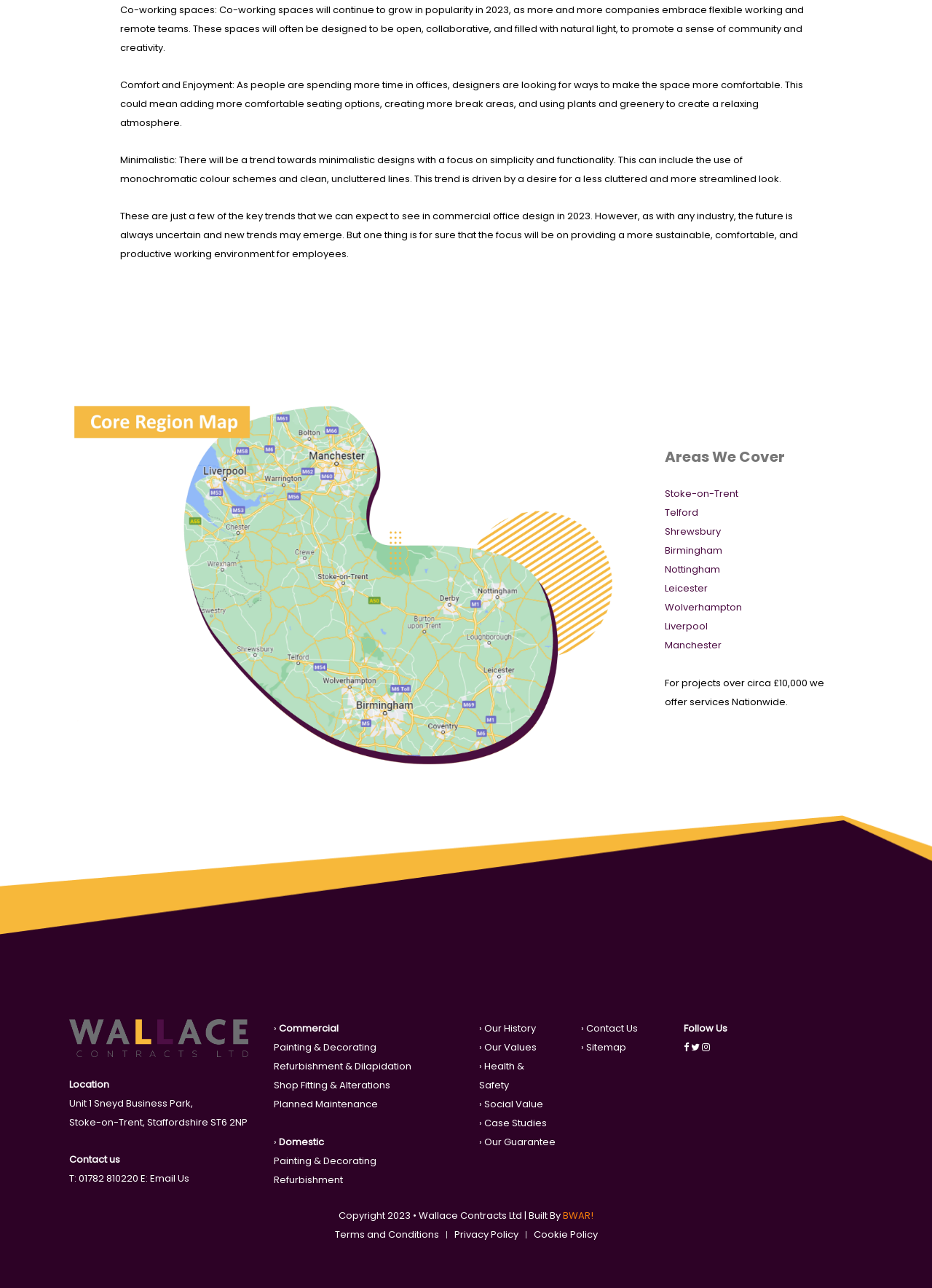What is the location of the company's office?
Using the image as a reference, deliver a detailed and thorough answer to the question.

The location of the company's office is mentioned in the footer section of the webpage, which states 'Unit 1 Sneyd Business Park, Stoke-on-Trent, Staffordshire ST6 2NP'.